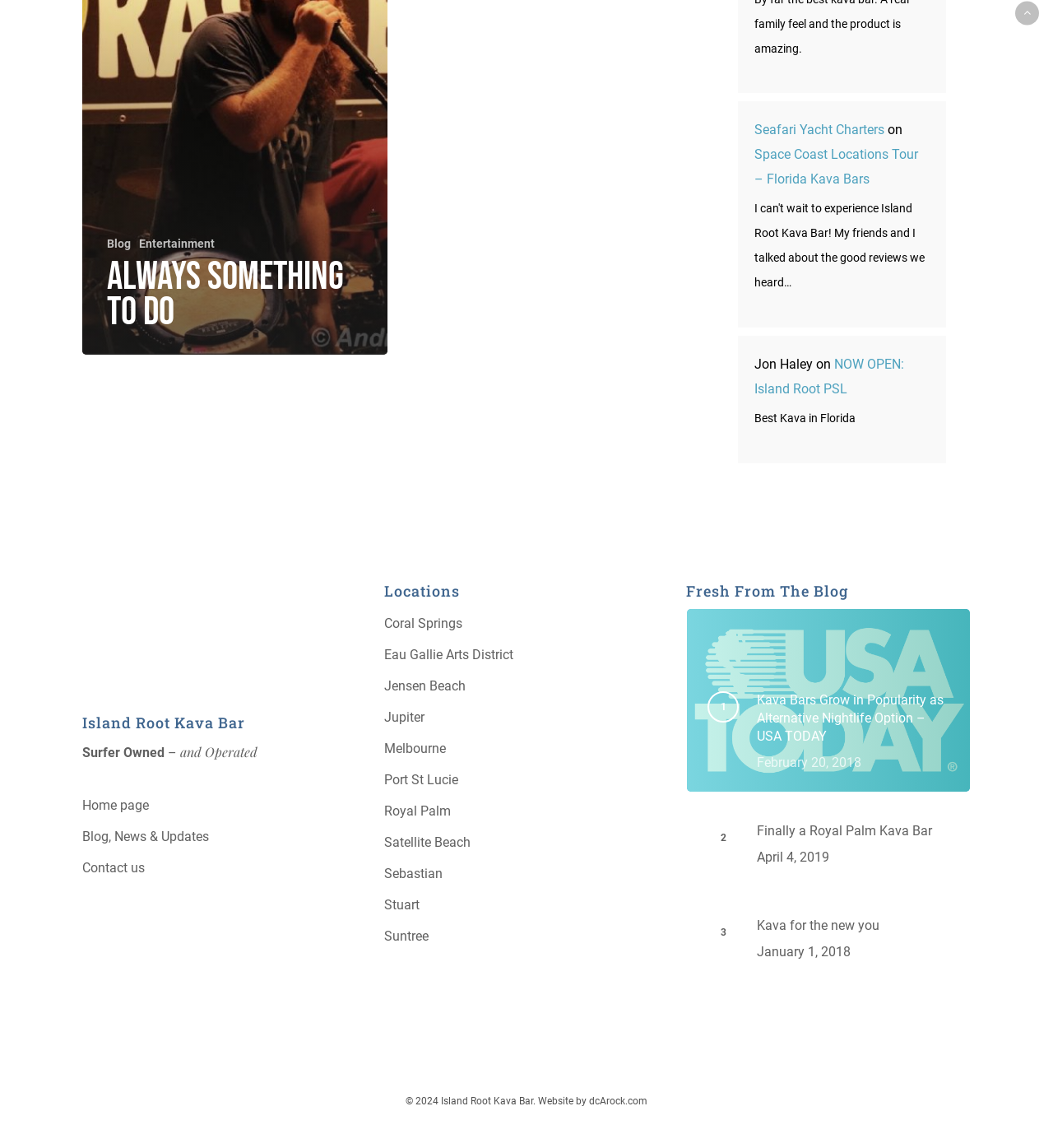Please specify the bounding box coordinates of the element that should be clicked to execute the given instruction: 'Explore the 'Locations' page'. Ensure the coordinates are four float numbers between 0 and 1, expressed as [left, top, right, bottom].

[0.365, 0.508, 0.635, 0.521]